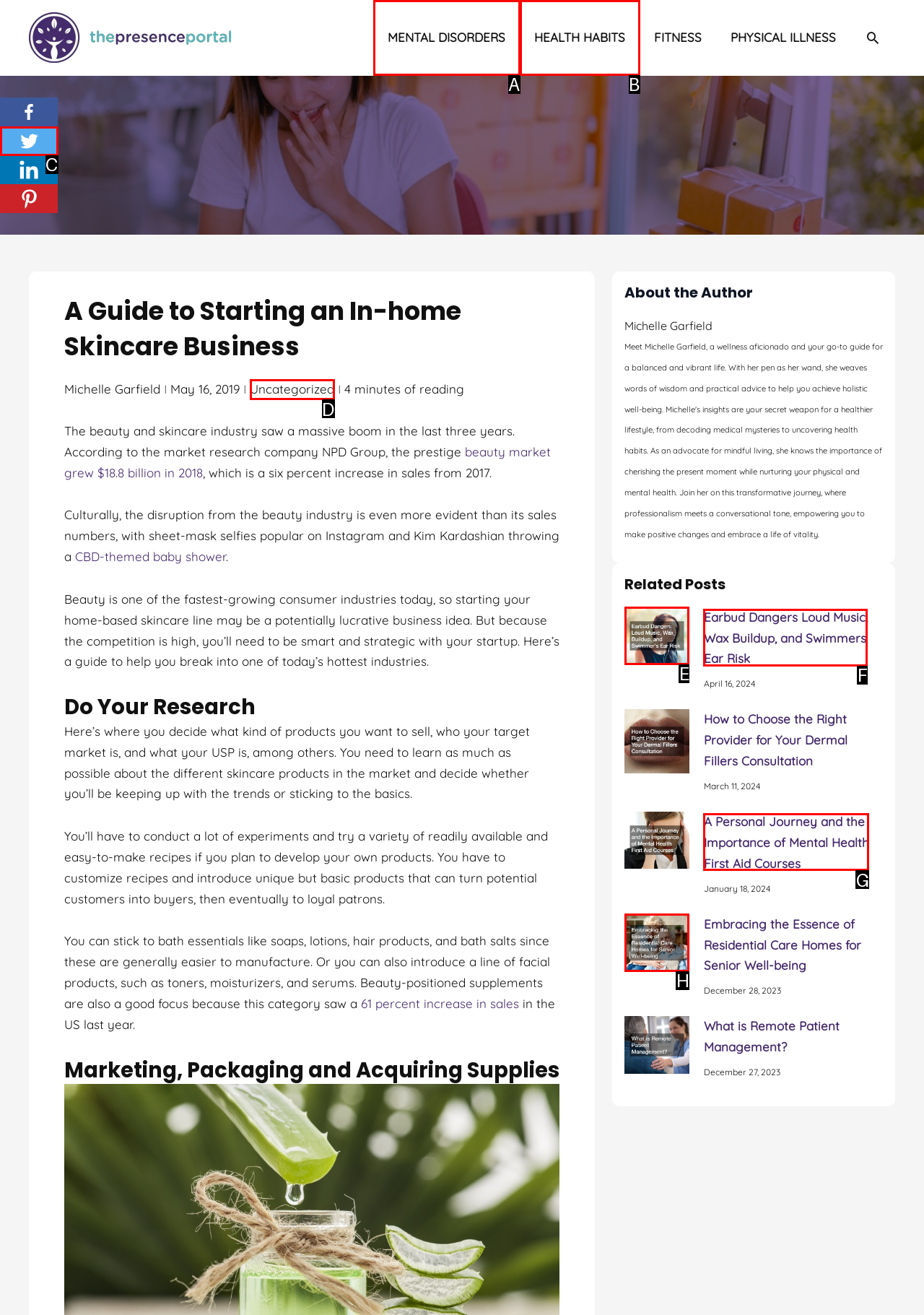From the choices provided, which HTML element best fits the description: Uncategorized? Answer with the appropriate letter.

D